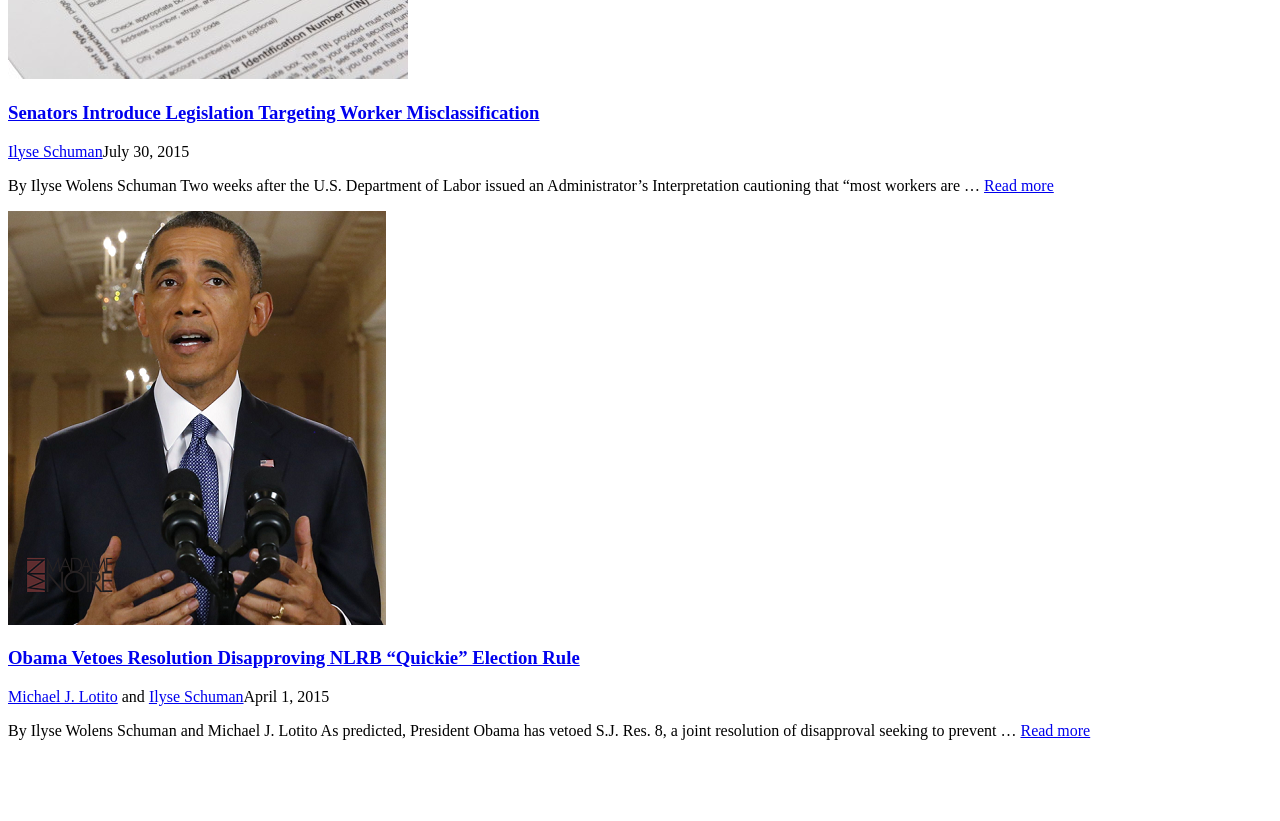Answer the question with a brief word or phrase:
What is the title of the second article?

Obama Vetoes Resolution Disapproving NLRB “Quickie” Election Rule